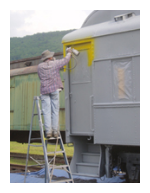What is in the background of the image?
Could you answer the question with a detailed and thorough explanation?

The background of the image showcases the ongoing restoration efforts at the site, with additional railway cars visible, indicating that the Chesapeake & Ohio Historical Society is working on multiple projects simultaneously.